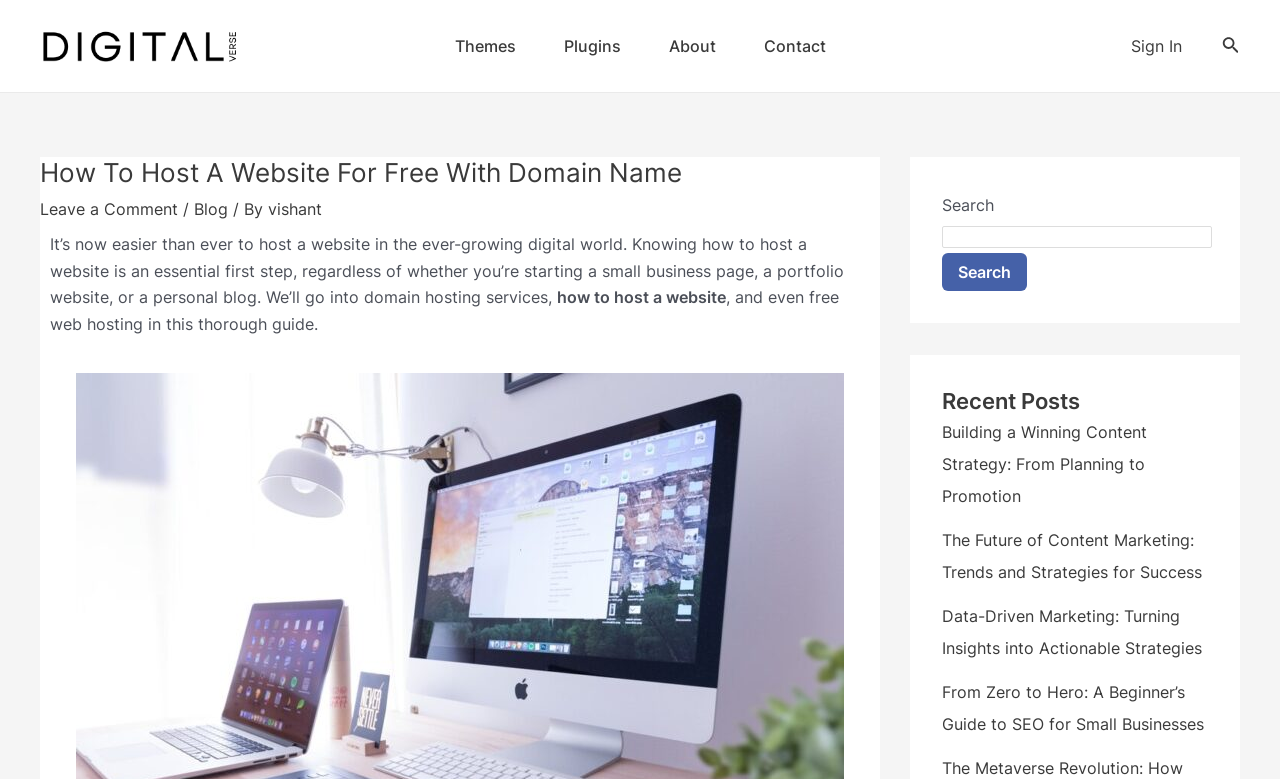Please provide the bounding box coordinates for the UI element as described: "About". The coordinates must be four floats between 0 and 1, represented as [left, top, right, bottom].

[0.504, 0.0, 0.578, 0.118]